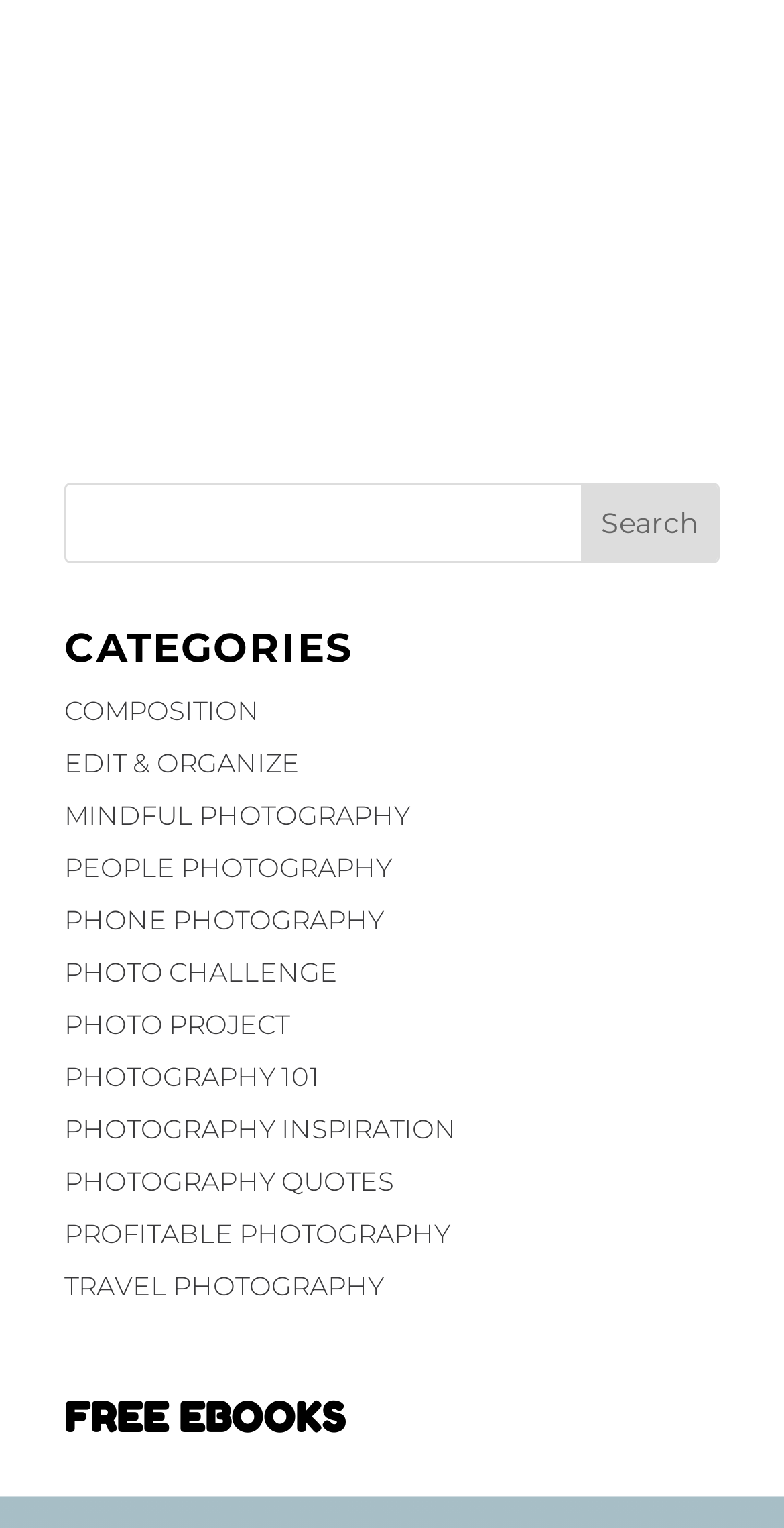What is the title of the article?
Please provide a single word or phrase as your answer based on the image.

Creative Props and Accessories for Indoor Portrait Photography